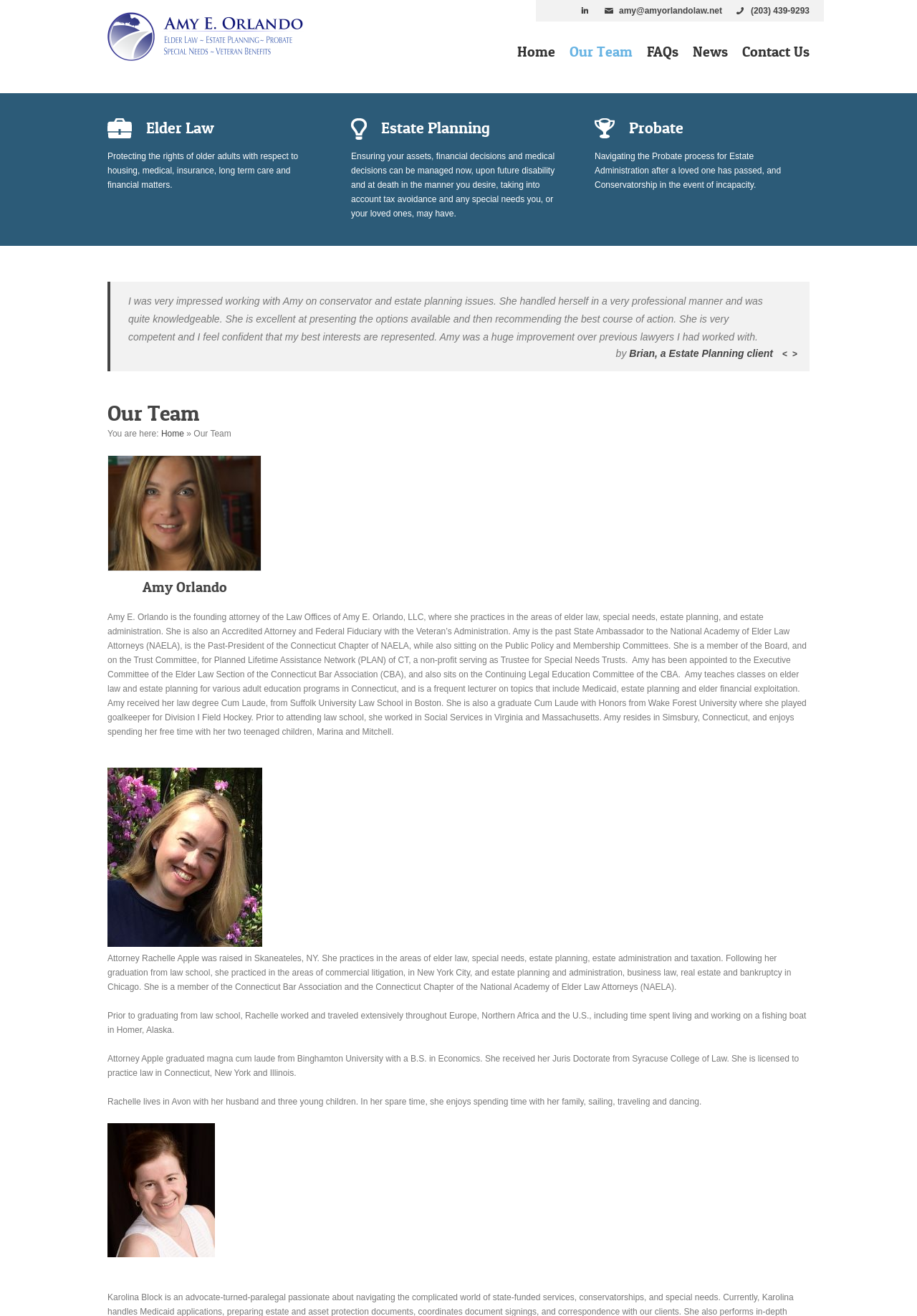What is the area of practice of Attorney Rachelle Apple?
Kindly offer a comprehensive and detailed response to the question.

According to the webpage, Attorney Rachelle Apple practices in the areas of elder law, special needs, estate planning, estate administration and taxation.